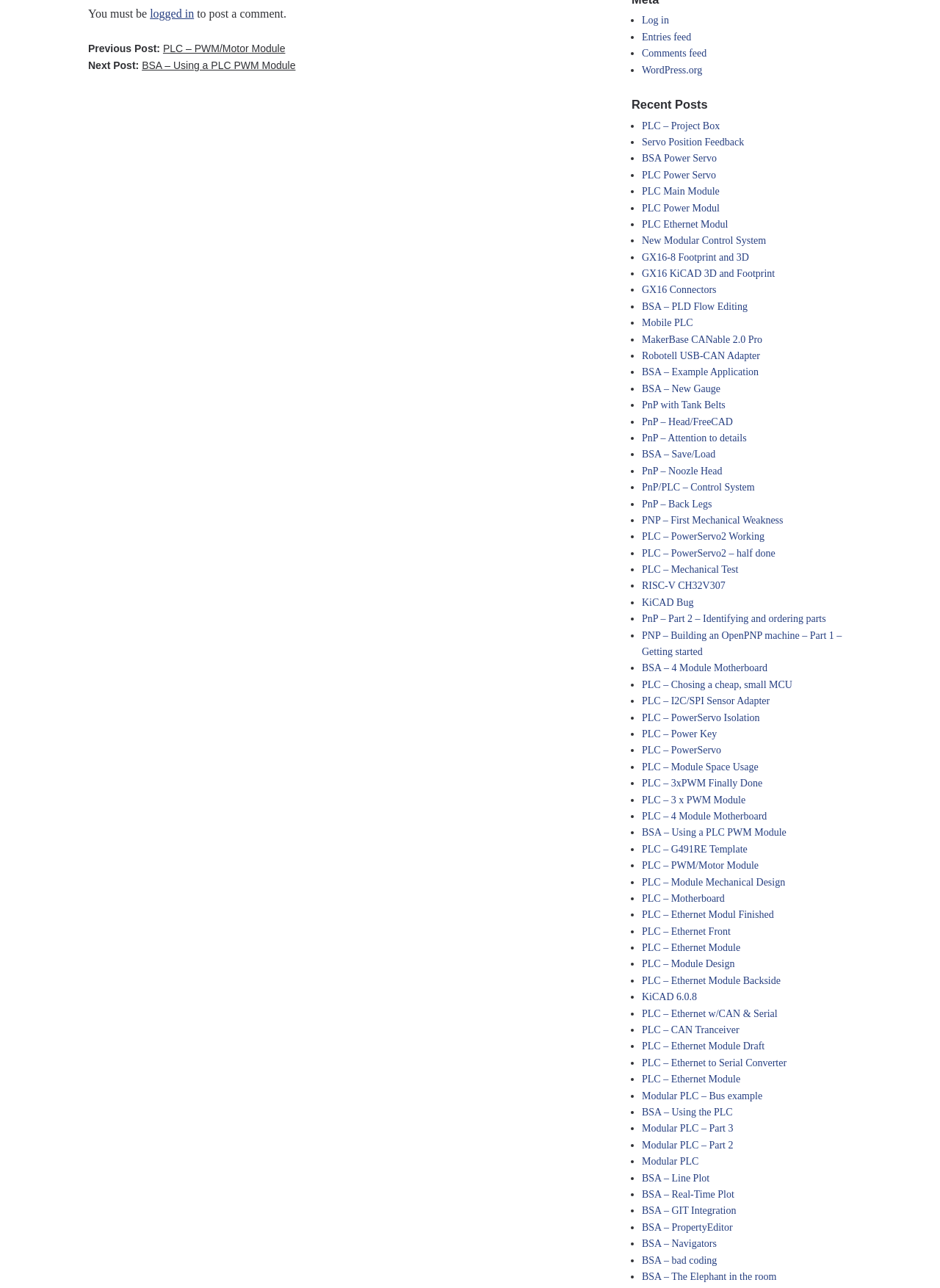What is the title of the first post?
Could you please answer the question thoroughly and with as much detail as possible?

I looked at the first link under the 'Recent Posts' heading, and it says 'PLC – Project Box', which is the title of the first post.